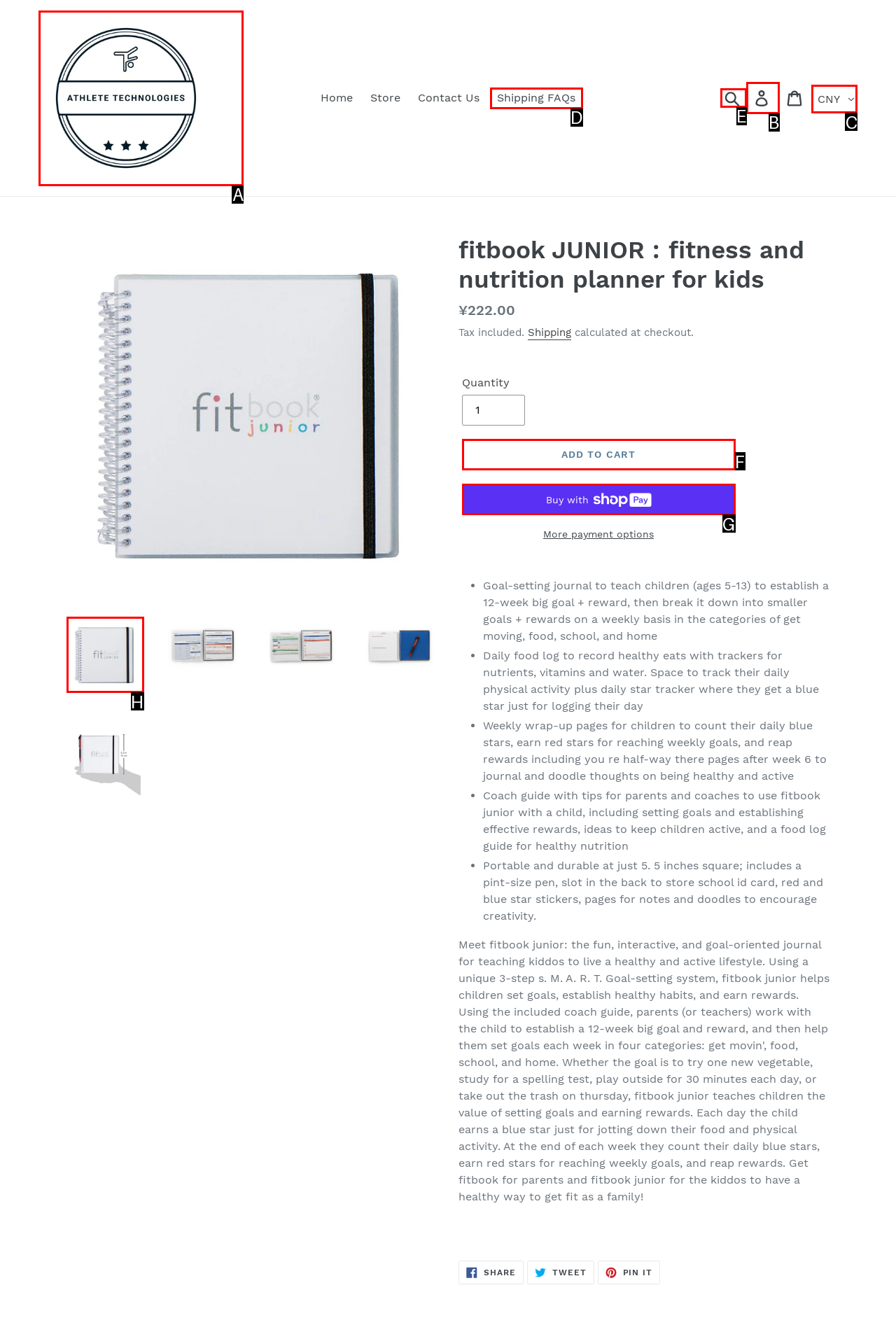Indicate which HTML element you need to click to complete the task: Select a currency. Provide the letter of the selected option directly.

C